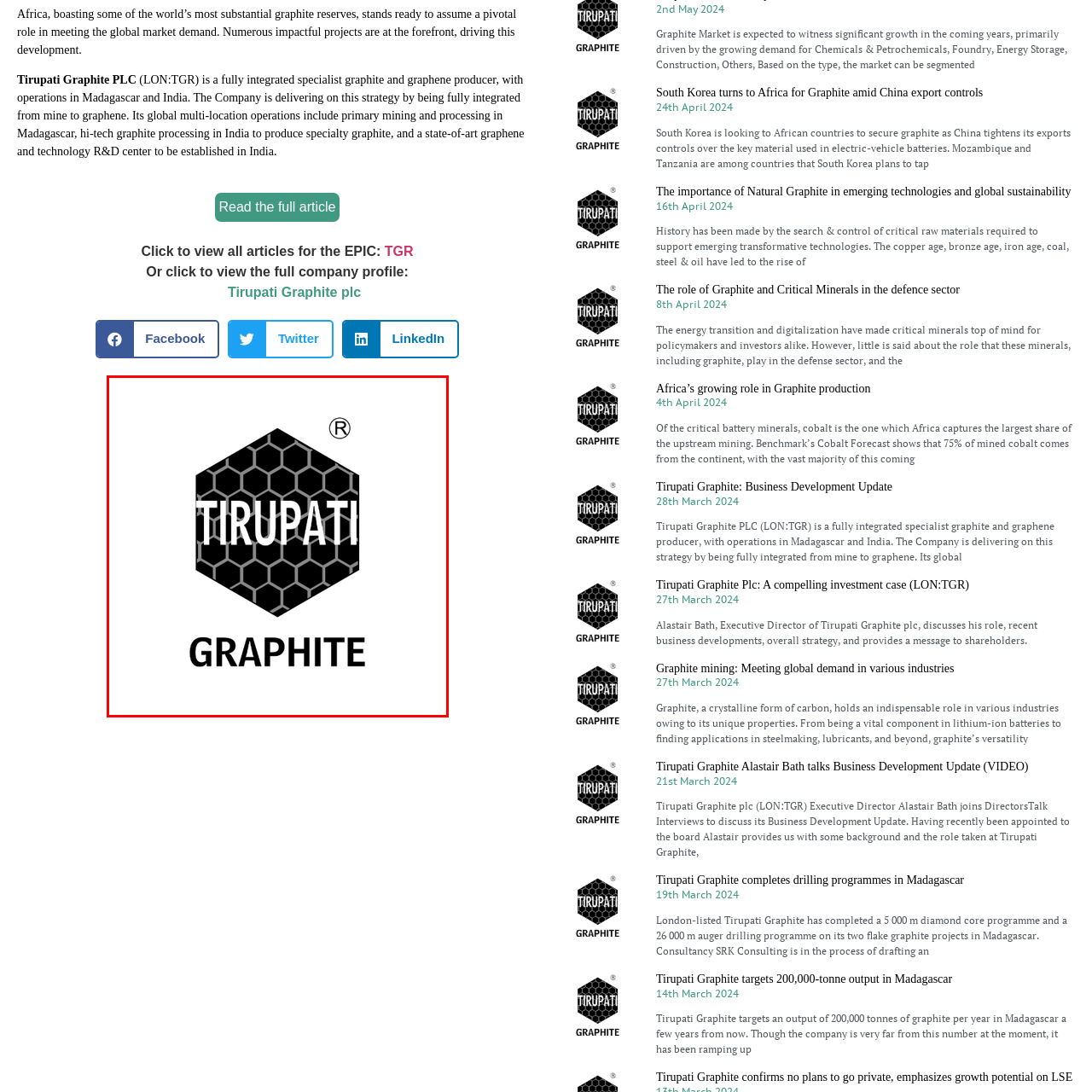Look at the area within the red bounding box, provide a one-word or phrase response to the following question: Where are Tirupati Graphite's operations centered?

Madagascar and India